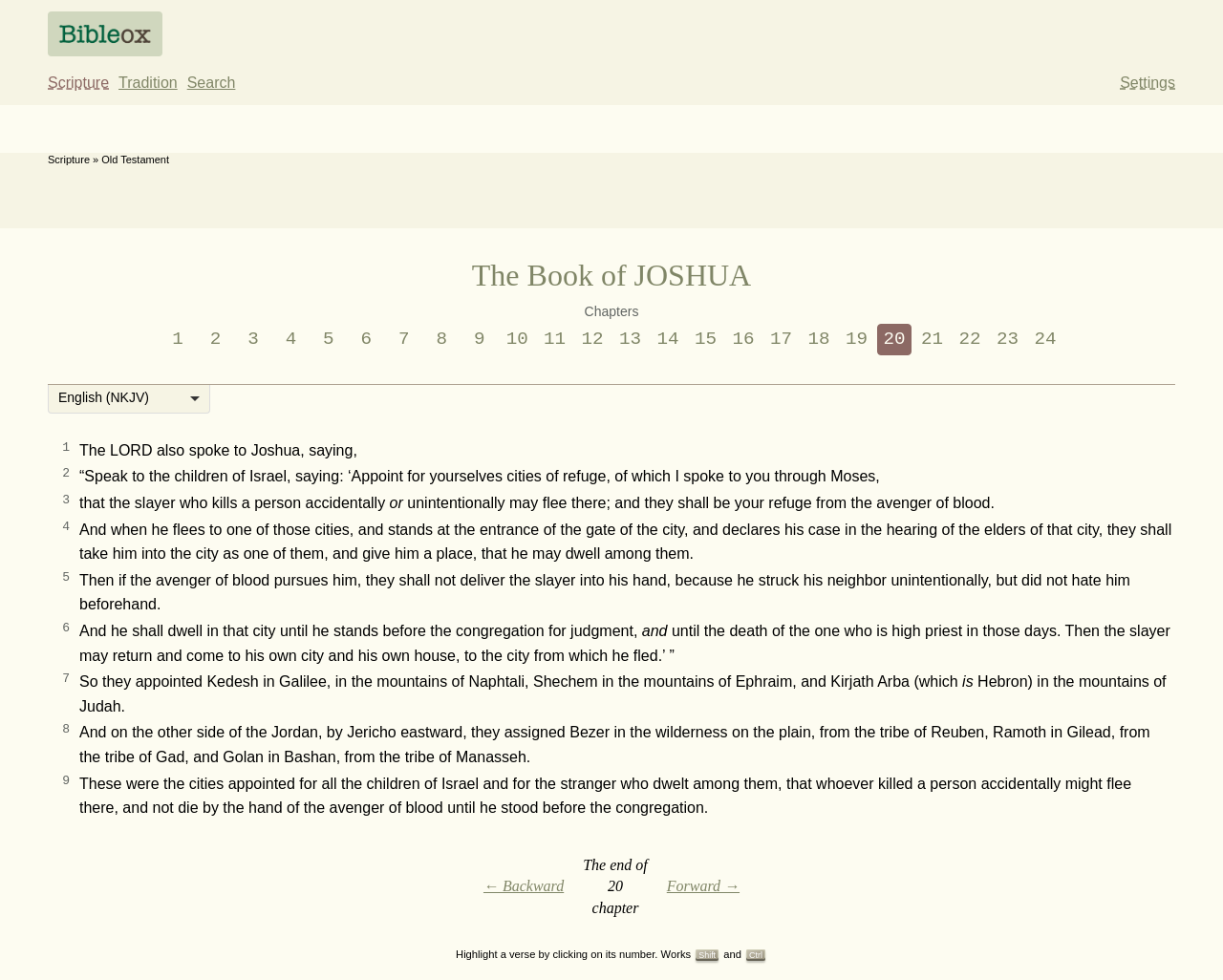Find and provide the bounding box coordinates for the UI element described here: "Forward →". The coordinates should be given as four float numbers between 0 and 1: [left, top, right, bottom].

[0.545, 0.894, 0.605, 0.916]